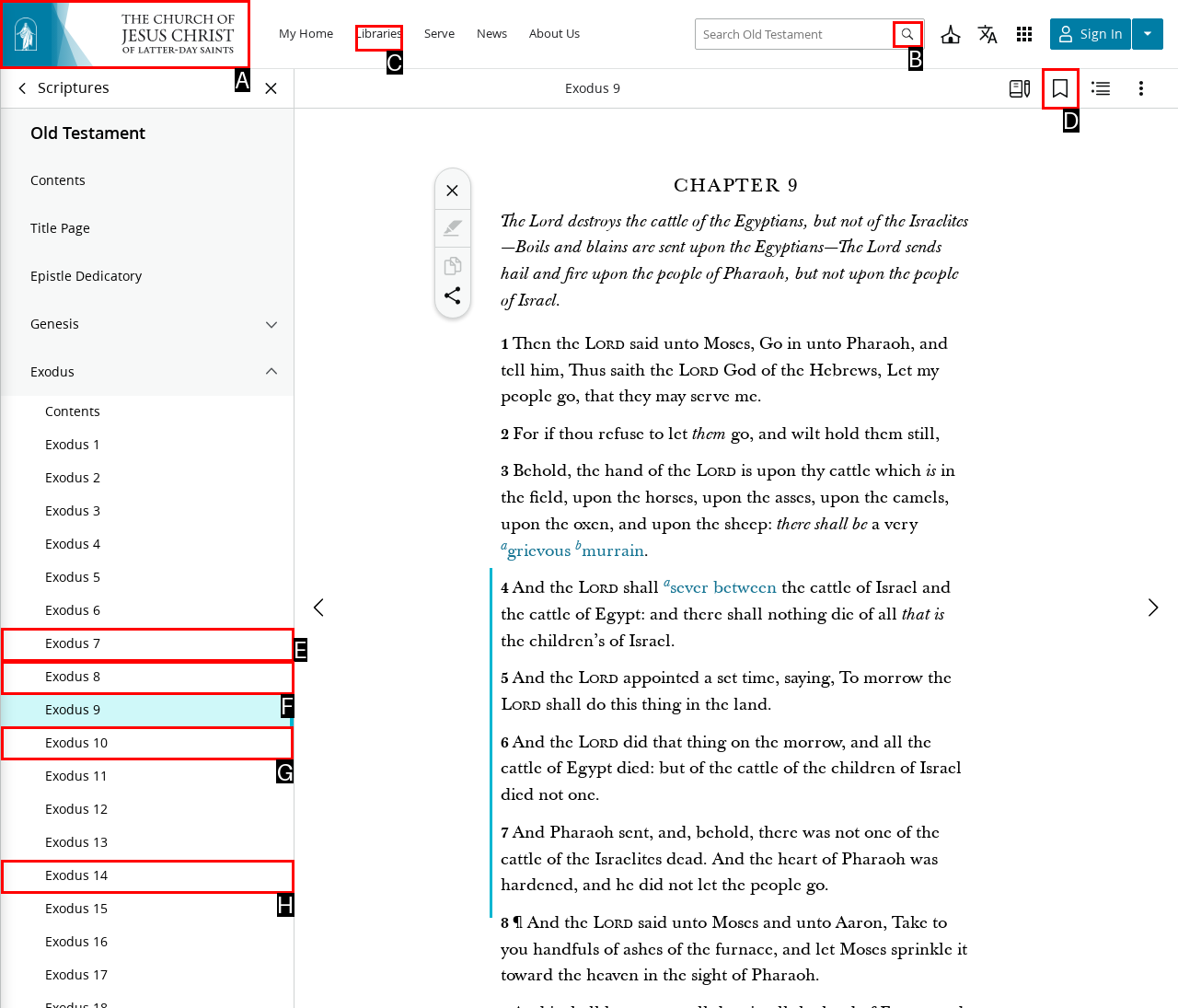Determine the letter of the UI element that will complete the task: Go to Exodus 10
Reply with the corresponding letter.

G